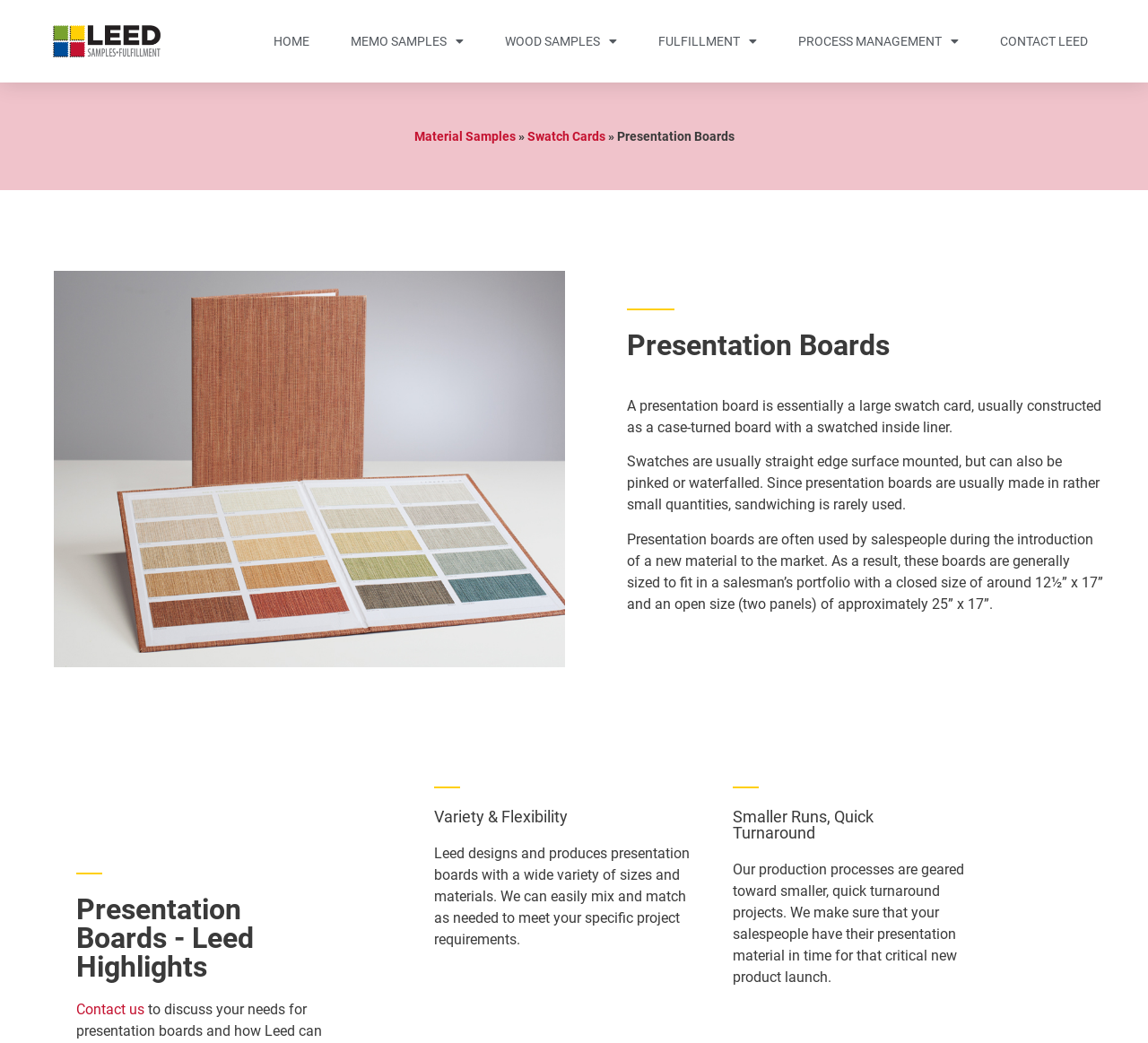What is the typical size of a presentation board?
Respond with a short answer, either a single word or a phrase, based on the image.

12½” x 17”